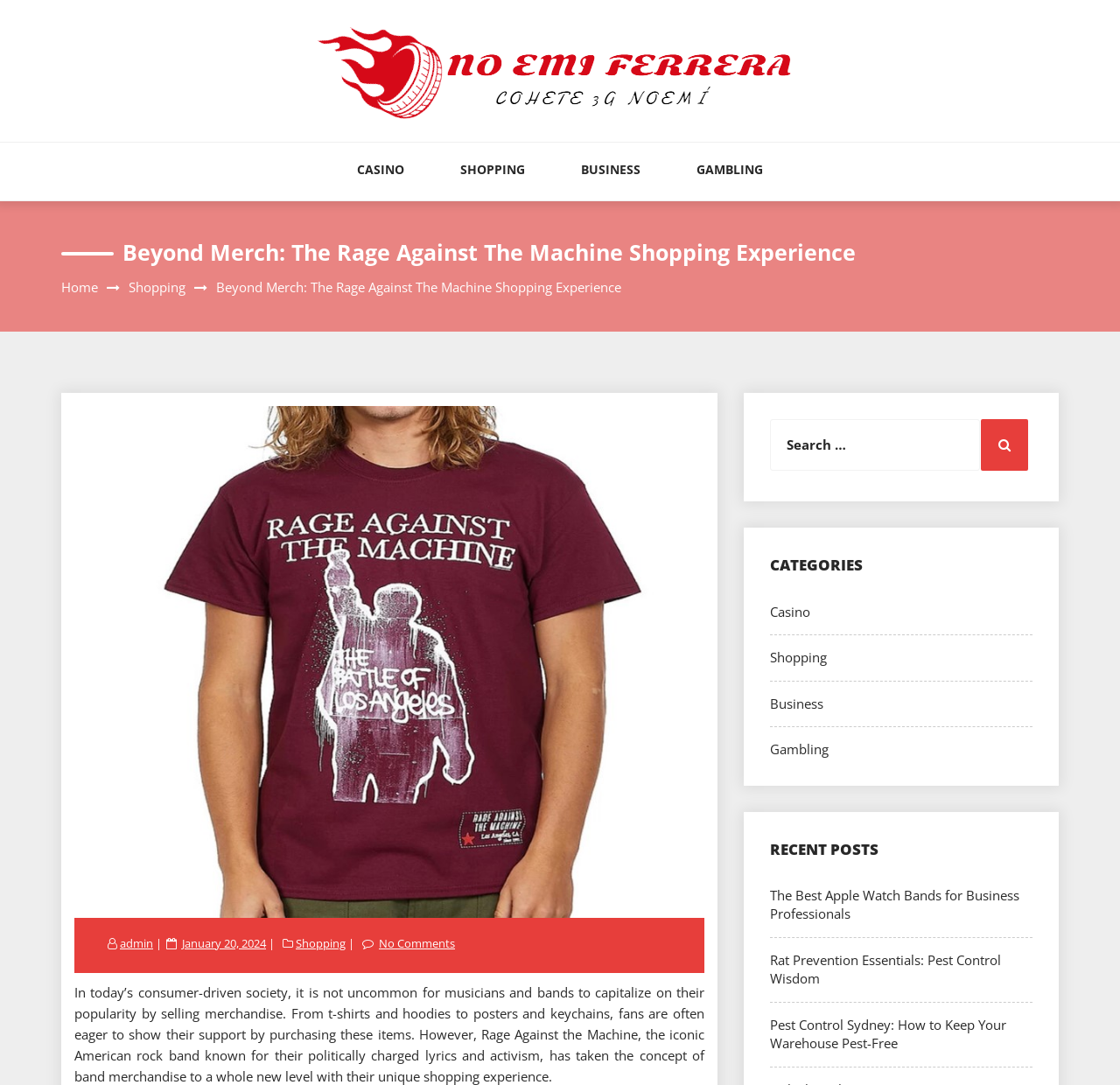Produce an extensive caption that describes everything on the webpage.

The webpage is about Beyond Merch, a shopping experience related to the American rock band Rage Against the Machine. At the top, there is a link to "NO EMI Ferrera" accompanied by an image, and a set of links to different categories, including "CASINO", "SHOPPING", "BUSINESS", and "GAMBLING". 

Below these links, there is a heading that reads "Beyond Merch: The Rage Against The Machine Shopping Experience", which is also accompanied by an image. Underneath this heading, there are links to "Home" and "Shopping", as well as a static text with the same title as the heading.

On the left side of the page, there is a large image related to Beyond Merch. Below this image, there is a block of text that discusses how Rage Against the Machine has taken the concept of band merchandise to a whole new level with their unique shopping experience.

On the right side of the page, there are several sections. The first section has links to "admin", a date "January 20, 2024", and categories "Shopping" and "No Comments". Below this section, there is a search bar with a button labeled "Search". 

Further down, there are headings for "CATEGORIES" and "RECENT POSTS". Under "CATEGORIES", there are links to "Casino", "Shopping", "Business", and "Gambling". Under "RECENT POSTS", there are links to three articles, including "The Best Apple Watch Bands for Business Professionals", "Rat Prevention Essentials: Pest Control Wisdom", and "Pest Control Sydney: How to Keep Your Warehouse Pest-Free".